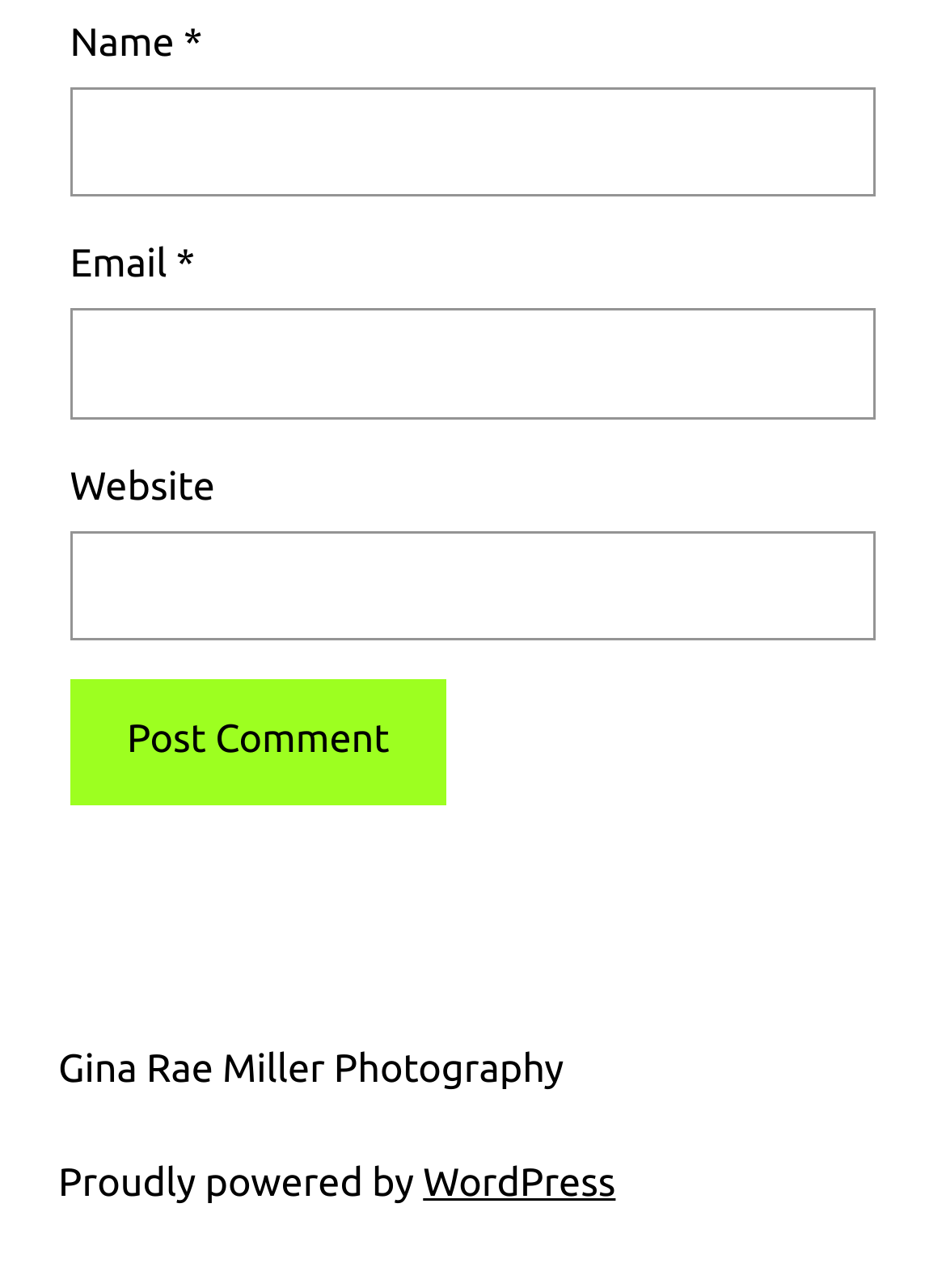Analyze the image and answer the question with as much detail as possible: 
What is the function of the 'Post Comment' button?

The 'Post Comment' button is located below the text fields, suggesting that it is used to submit the user's input, likely a comment or a message, after filling in the required fields.